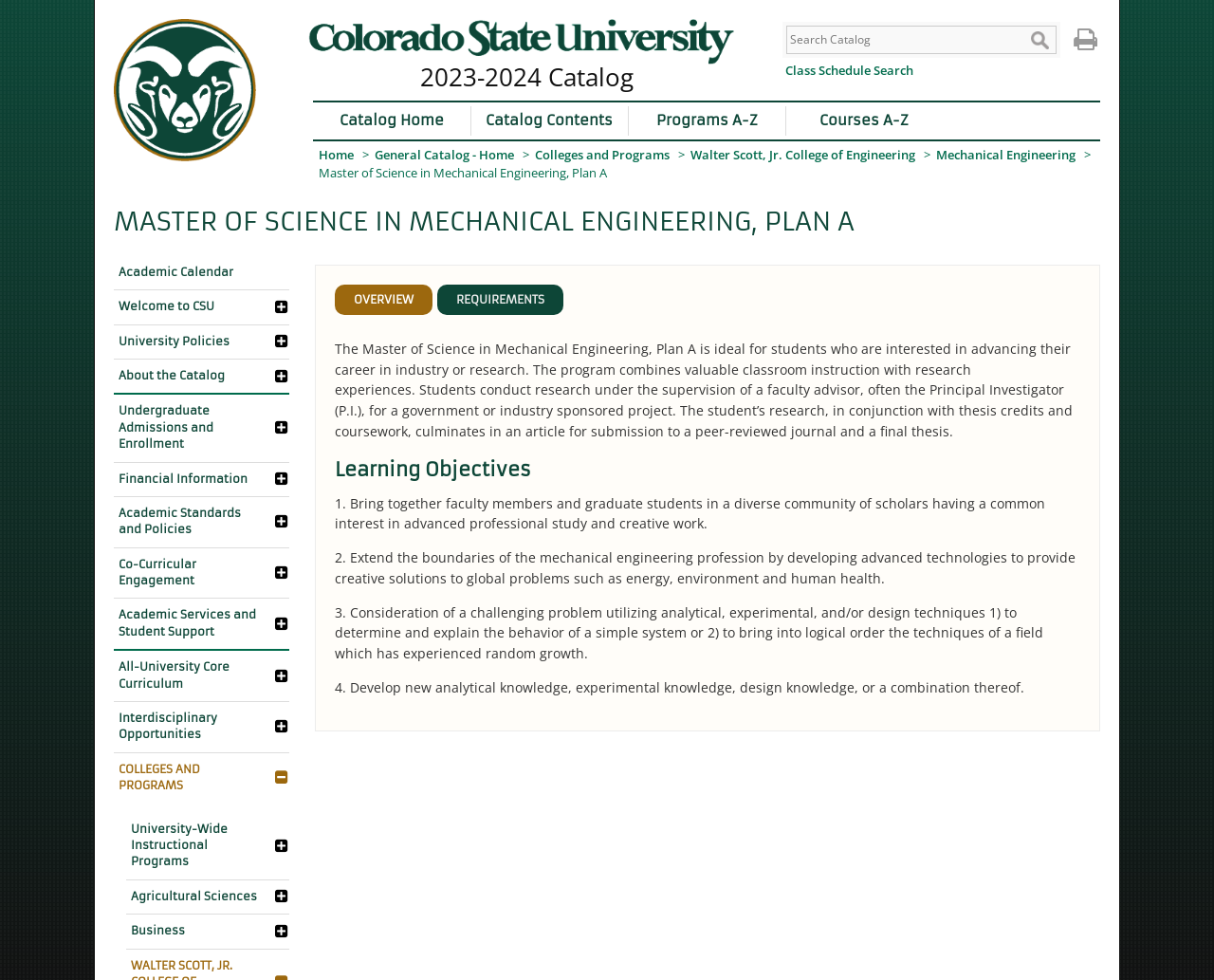Identify the bounding box coordinates of the clickable region required to complete the instruction: "Go to the class schedule search page". The coordinates should be given as four float numbers within the range of 0 and 1, i.e., [left, top, right, bottom].

[0.647, 0.063, 0.752, 0.08]